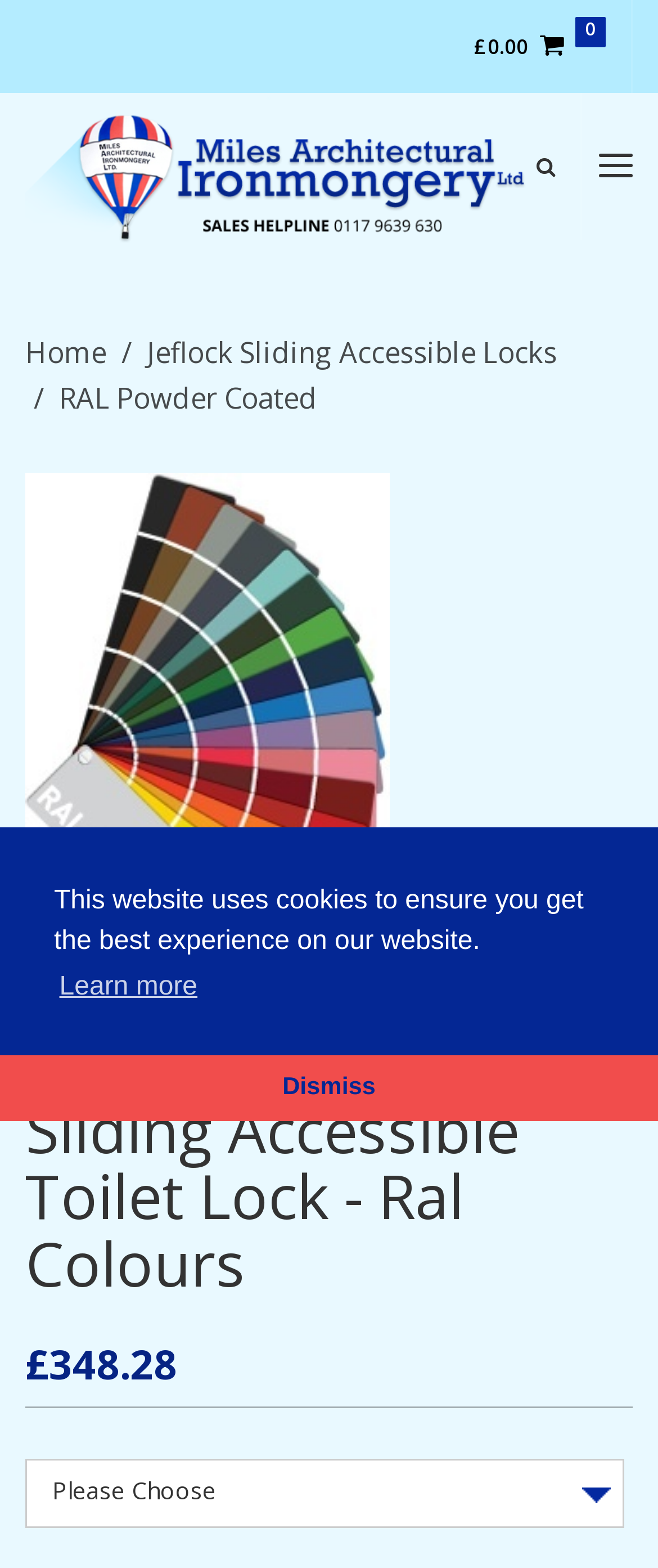Please provide the bounding box coordinates for the UI element as described: "Home". The coordinates must be four floats between 0 and 1, represented as [left, top, right, bottom].

[0.038, 0.212, 0.162, 0.237]